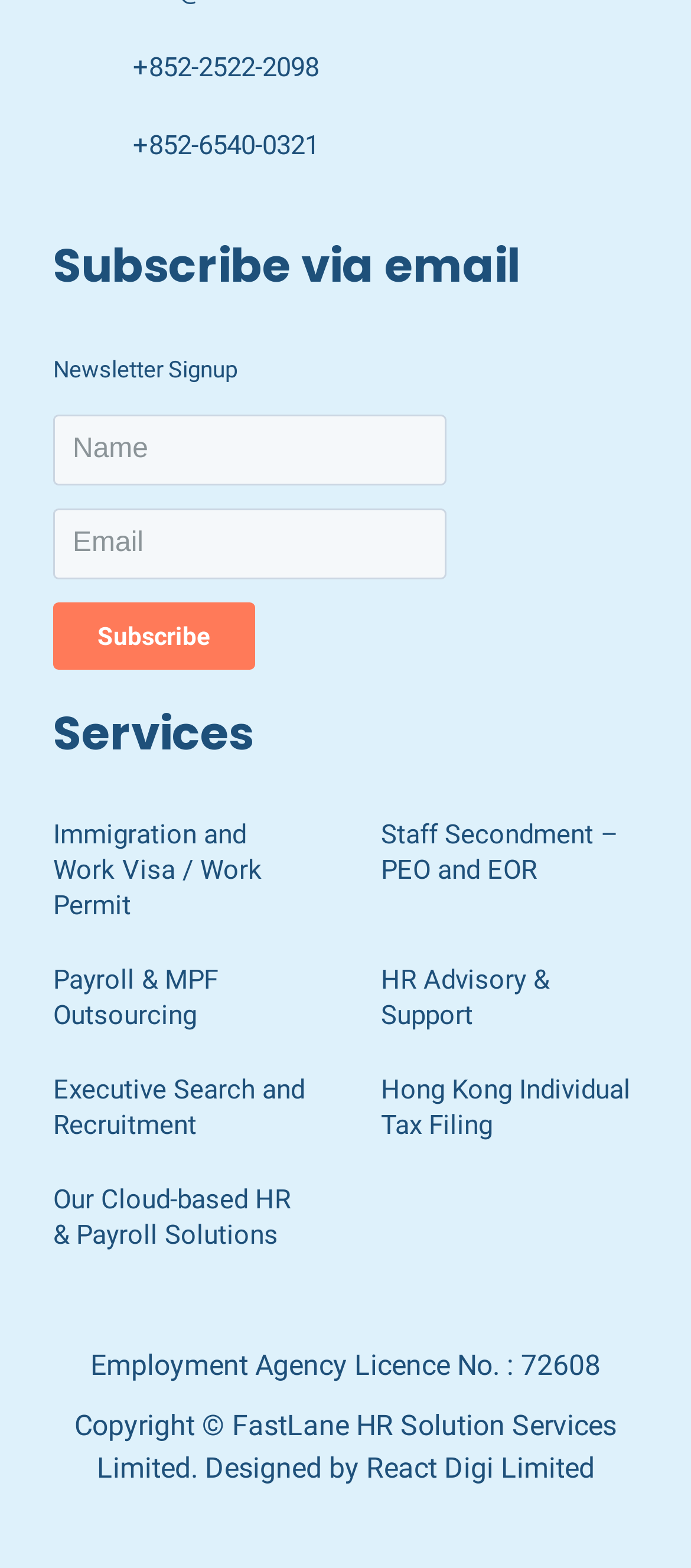Who designed the website?
Provide an in-depth and detailed explanation in response to the question.

I looked at the static text 'Copyright © FastLane HR Solution Services Limited. Designed by React Digi Limited' and found that the website was designed by React Digi Limited.